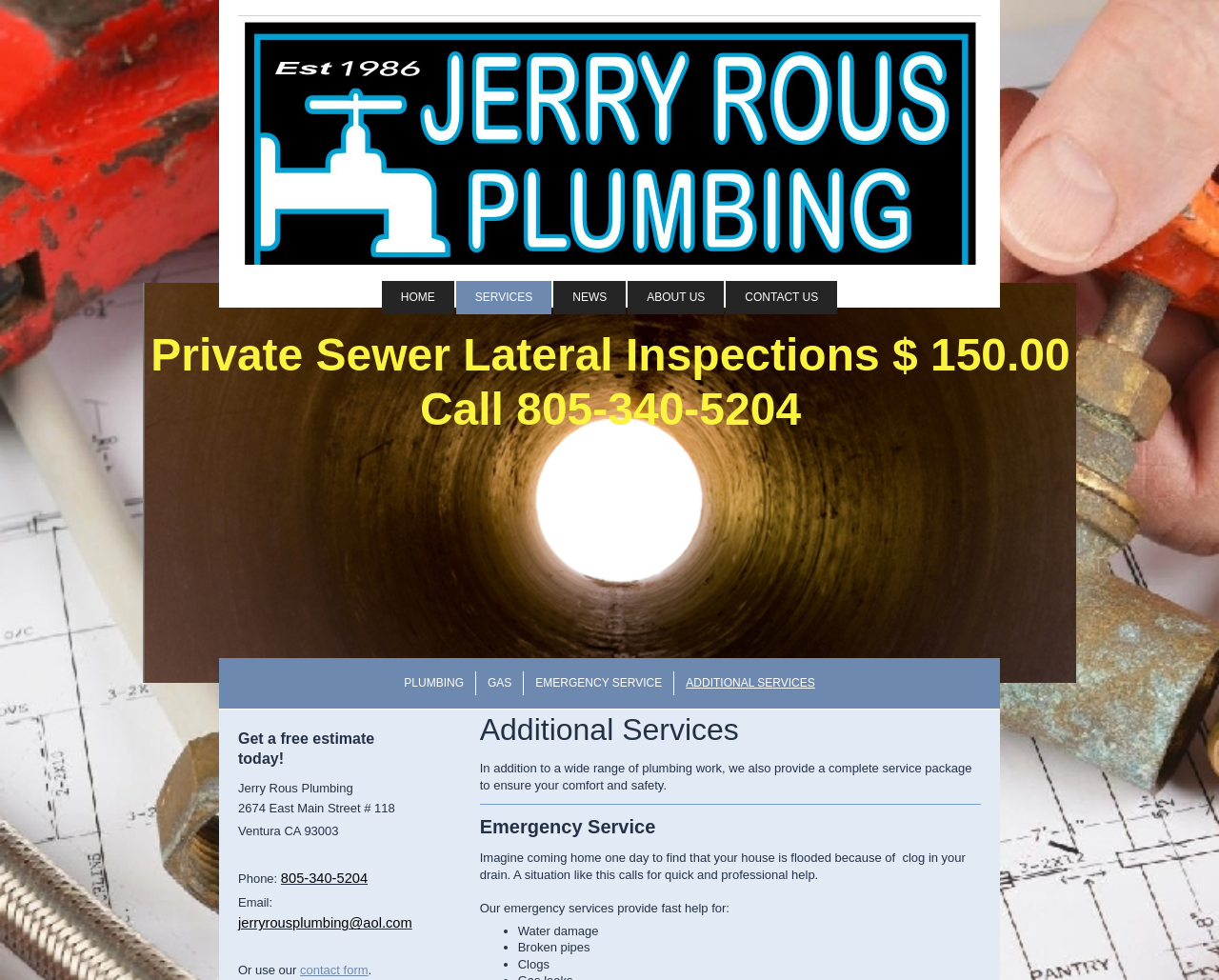Given the element description About OEA, predict the bounding box coordinates for the UI element in the webpage screenshot. The format should be (top-left x, top-left y, bottom-right x, bottom-right y), and the values should be between 0 and 1.

None